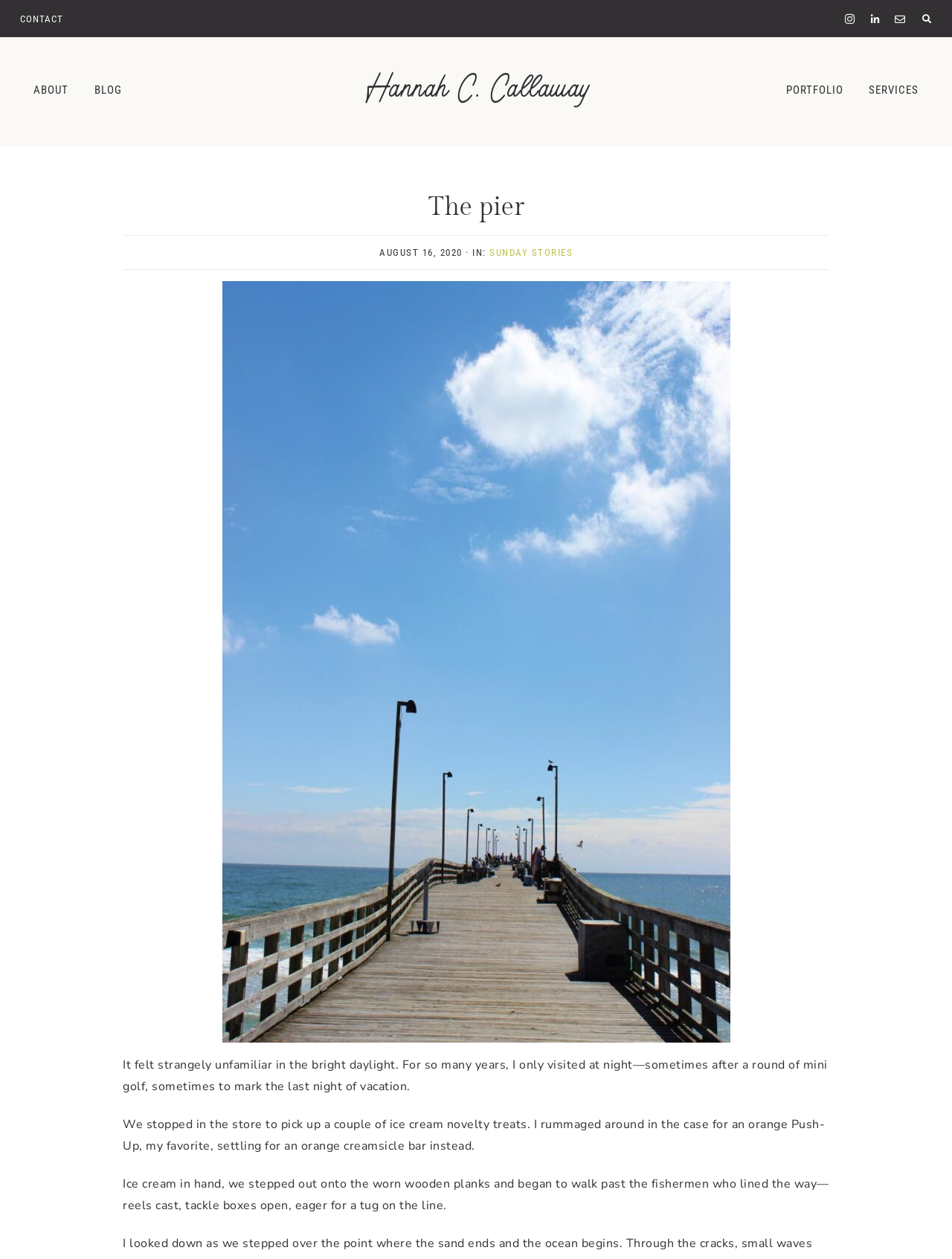What are the fishermen doing?
Give a detailed and exhaustive answer to the question.

The fishermen are fishing as mentioned in the StaticText element with the text '...began to walk past the fishermen who lined the way—reels cast, tackle boxes open, eager for a tug on the line.' at coordinates [0.129, 0.934, 0.871, 0.964].